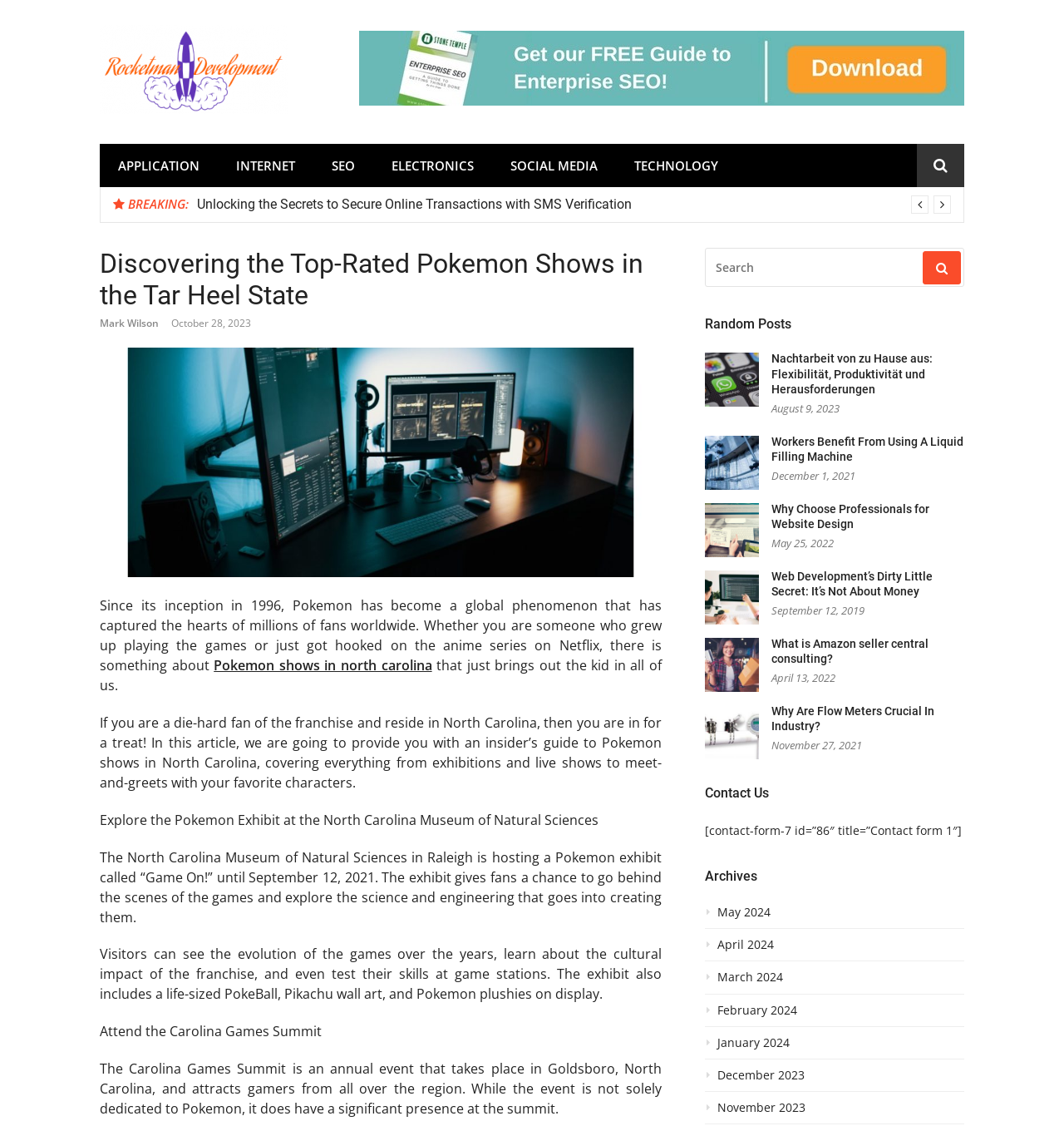Locate the bounding box coordinates of the clickable region necessary to complete the following instruction: "Contact us through the contact form". Provide the coordinates in the format of four float numbers between 0 and 1, i.e., [left, top, right, bottom].

[0.662, 0.73, 0.904, 0.744]